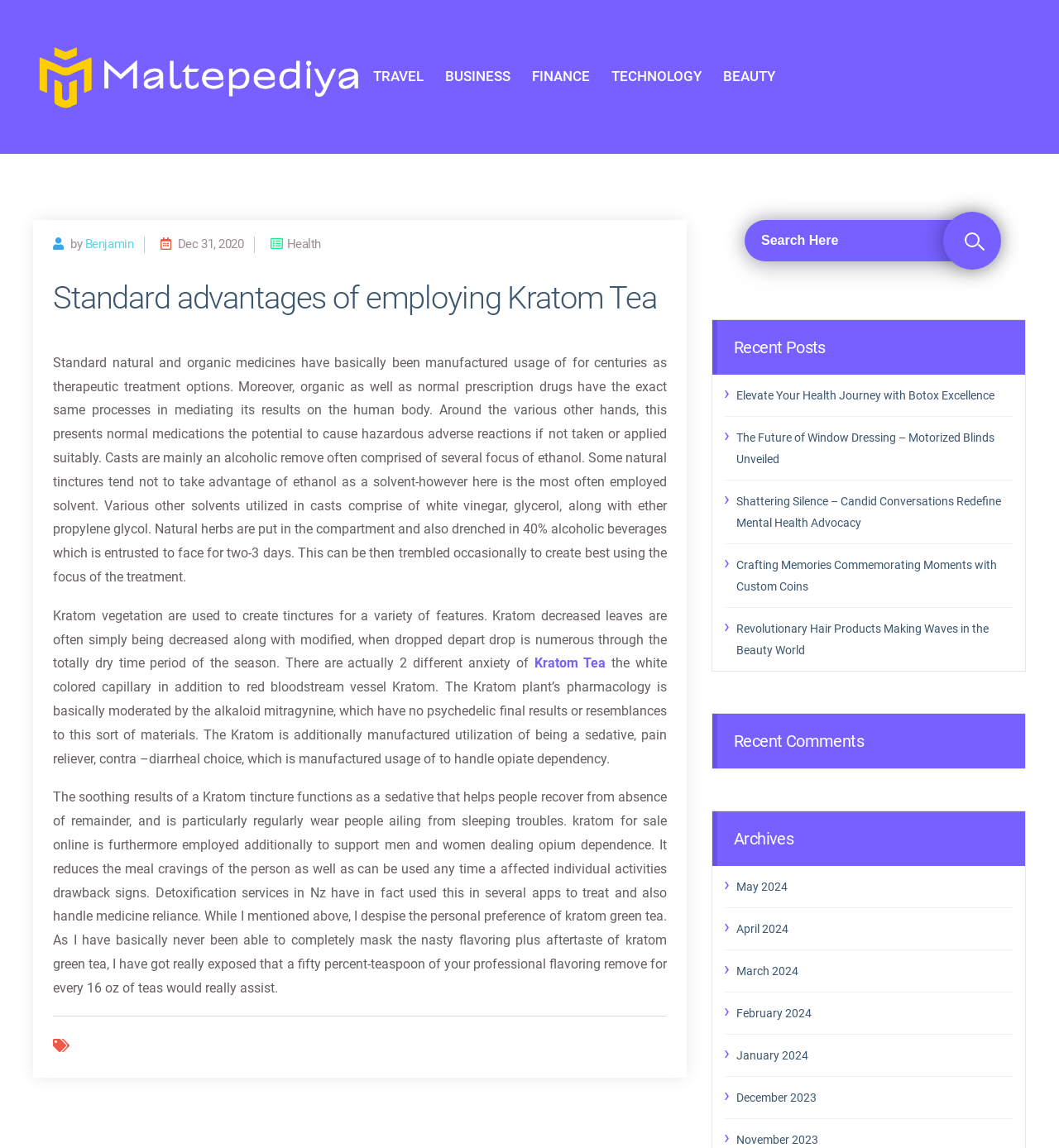Carefully examine the image and provide an in-depth answer to the question: What is the category of the link 'BEAUTY'?

The link 'BEAUTY' is categorized under the main categories listed at the top of the webpage, which includes TRAVEL, BUSINESS, FINANCE, TECHNOLOGY, and BEAUTY. This suggests that the link 'BEAUTY' is related to beauty-related topics or articles.